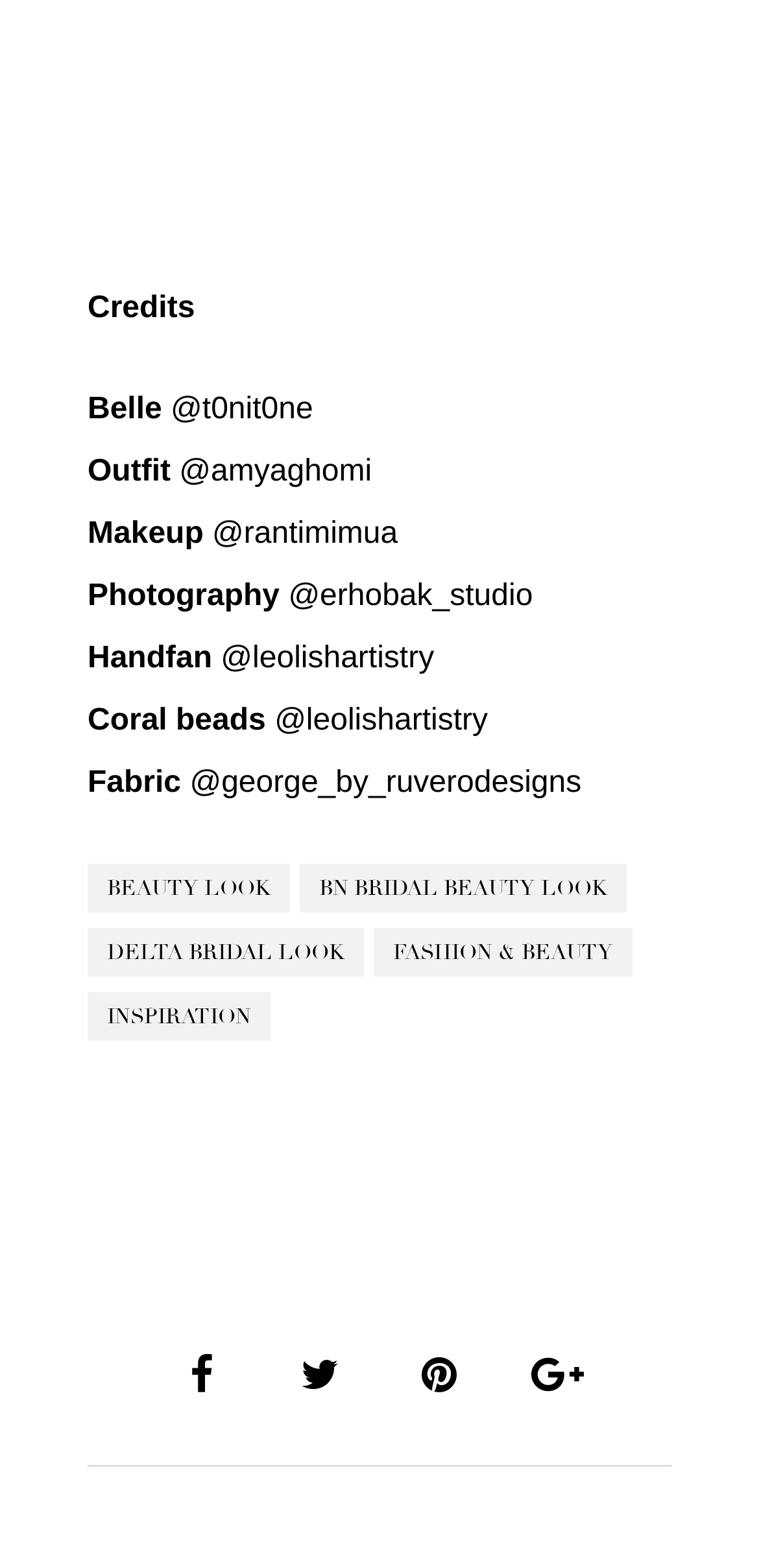Provide the bounding box coordinates for the UI element described in this sentence: "Beauty Look". The coordinates should be four float values between 0 and 1, i.e., [left, top, right, bottom].

[0.115, 0.551, 0.382, 0.582]